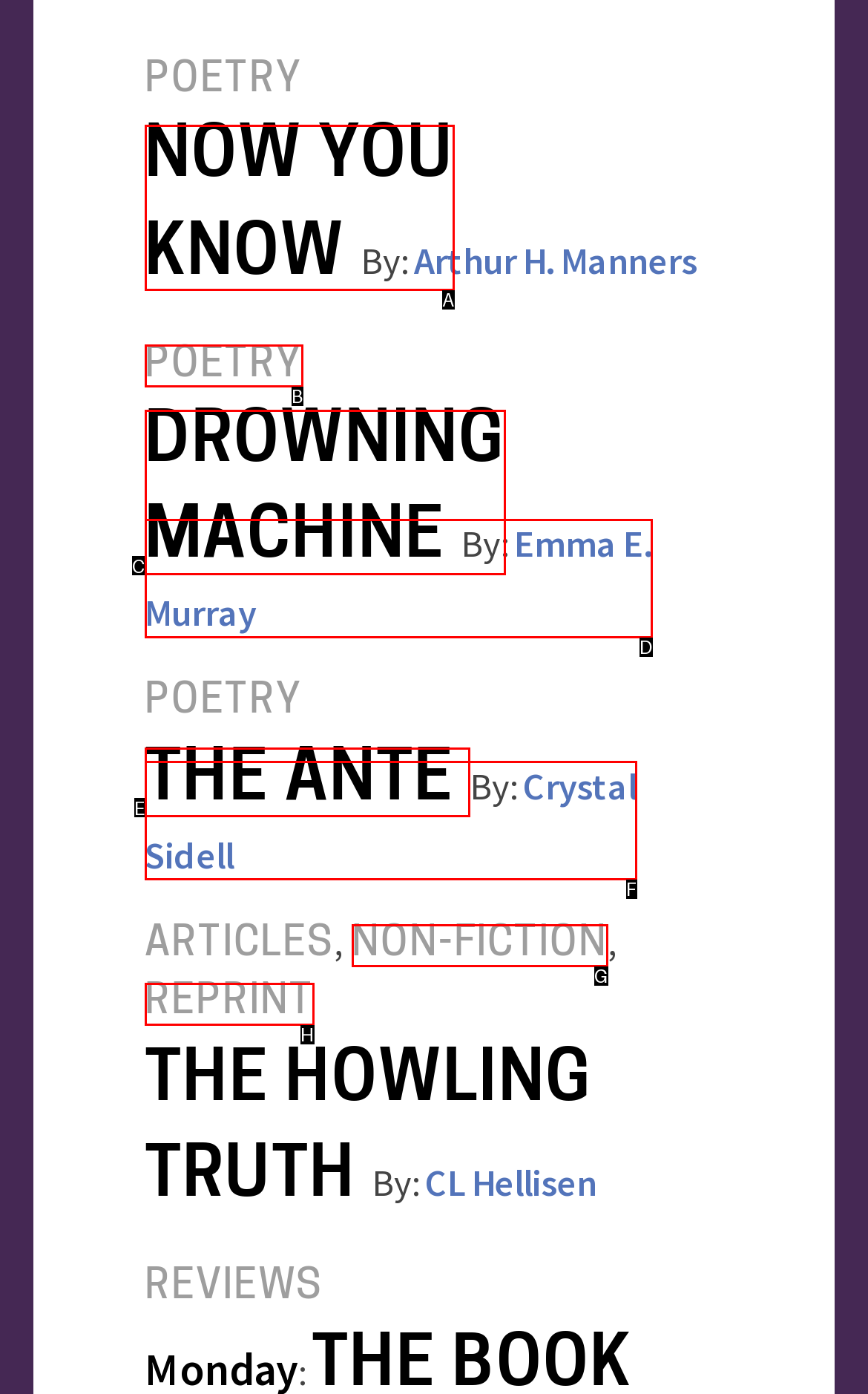Determine which option fits the following description: Poetry
Answer with the corresponding option's letter directly.

B